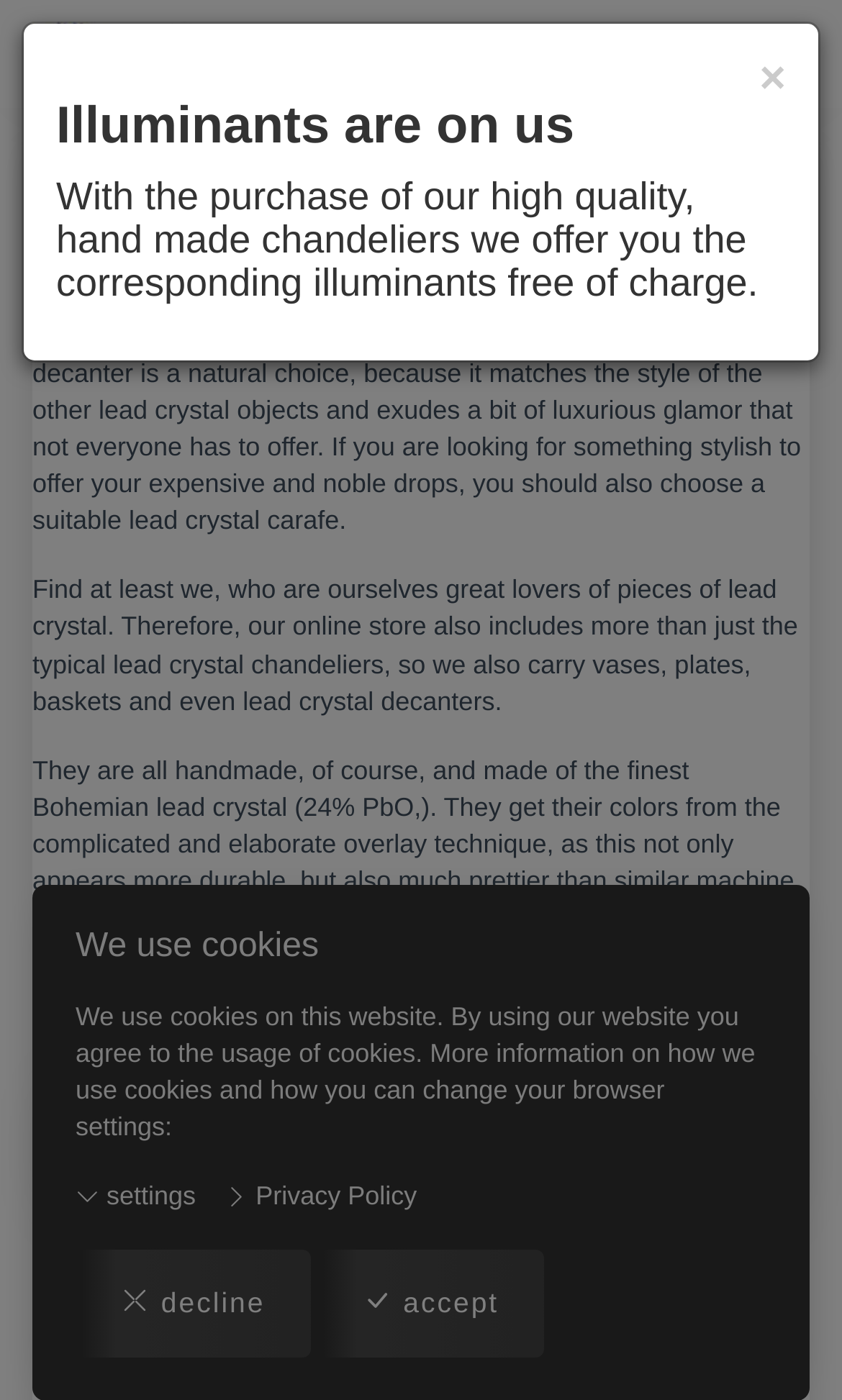From the details in the image, provide a thorough response to the question: What is offered for free with the purchase of chandeliers?

From the combobox section on the webpage, it is mentioned that with the purchase of high-quality, handmade chandeliers, the corresponding illuminants are offered free of charge.